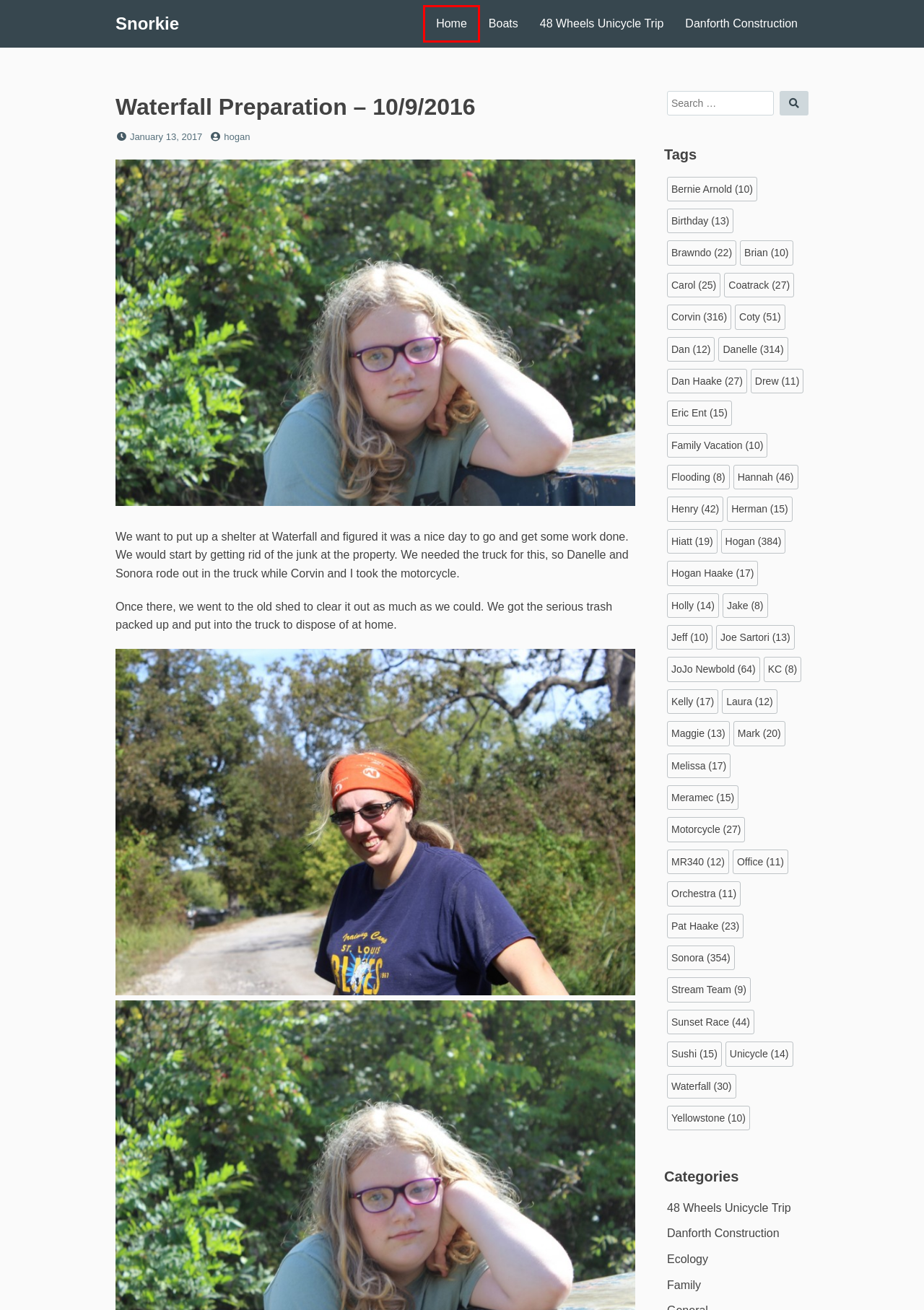You are presented with a screenshot of a webpage containing a red bounding box around an element. Determine which webpage description best describes the new webpage after clicking on the highlighted element. Here are the candidates:
A. Eric Ent – Snorkie
B. Herman – Snorkie
C. Henry – Snorkie
D. Yellowstone – Snorkie
E. Corvin – Snorkie
F. Snorkie – This site has nothing to do with those silly dogs.
G. Danelle – Snorkie
H. Pat Haake – Snorkie

F